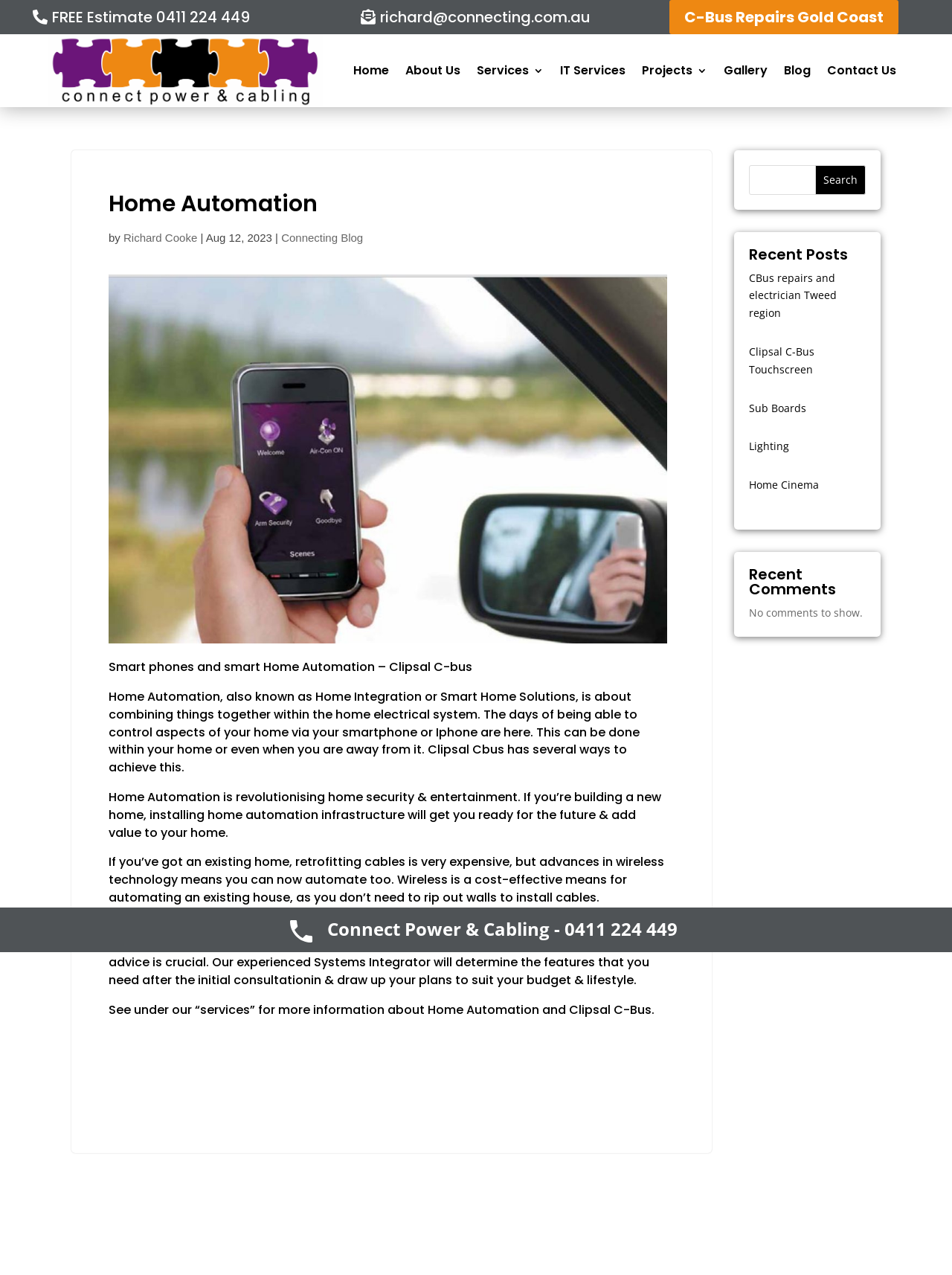Determine the bounding box coordinates of the element that should be clicked to execute the following command: "View the 'Home Automation' article".

[0.114, 0.147, 0.701, 0.84]